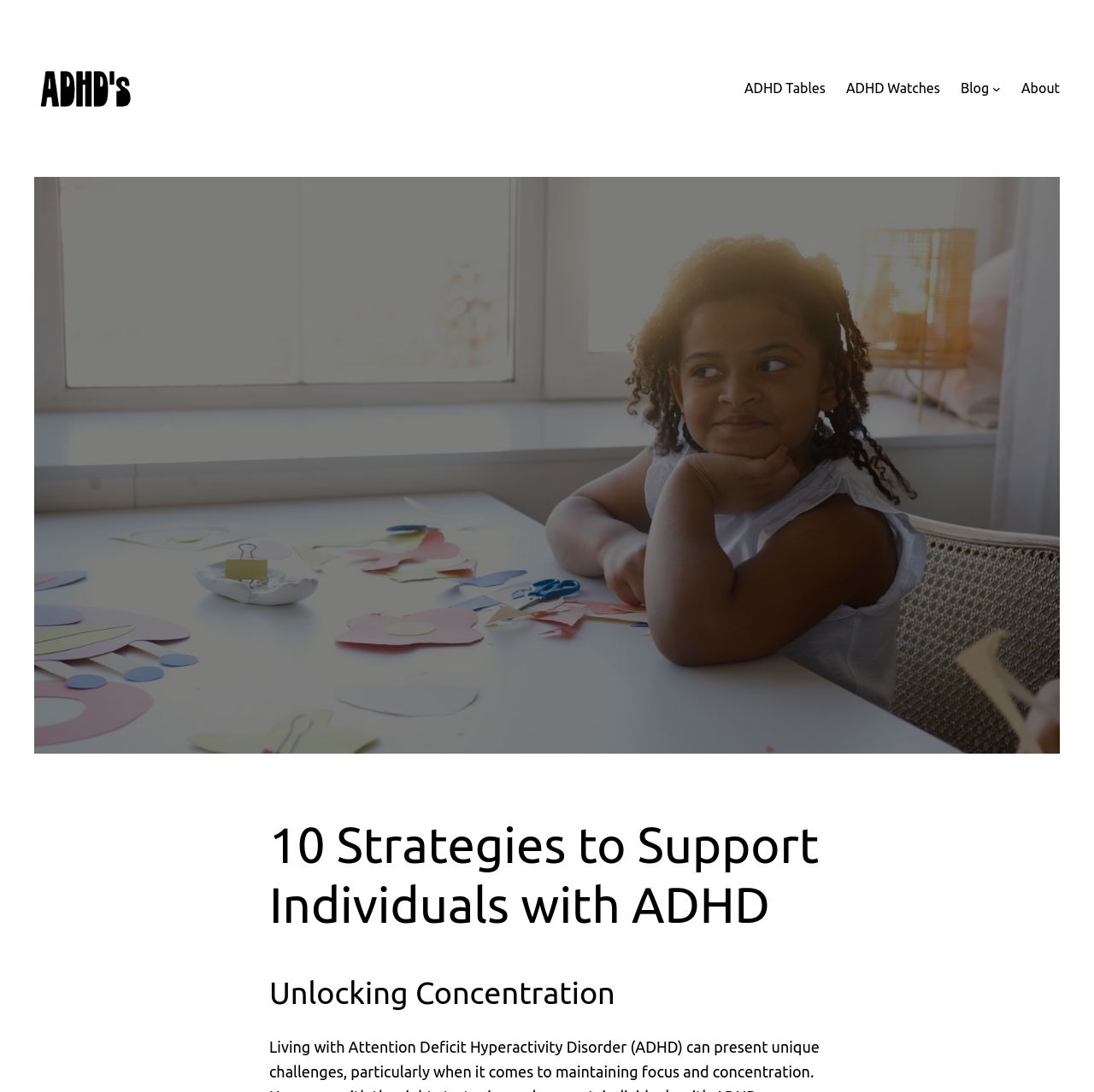Elaborate on the information and visuals displayed on the webpage.

The webpage is about supporting individuals with ADHD, as indicated by the title "10 Strategies to Support Individuals with ADHD – ADHD's". At the top-left corner, there is a link and an image, both labeled "ADHD's". 

On the top-right side, there is a navigation menu with five links: "ADHD Tables", "ADHD Watches", "Blog", "About", and a "Blog submenu" button that can be expanded. 

Below the navigation menu, there is a large figure that spans almost the entire width of the page. 

The main content of the webpage is divided into sections, with two headings: "10 Strategies to Support Individuals with ADHD" and "Unlocking Concentration". The first heading is located above the second one, and both are positioned near the center of the page.